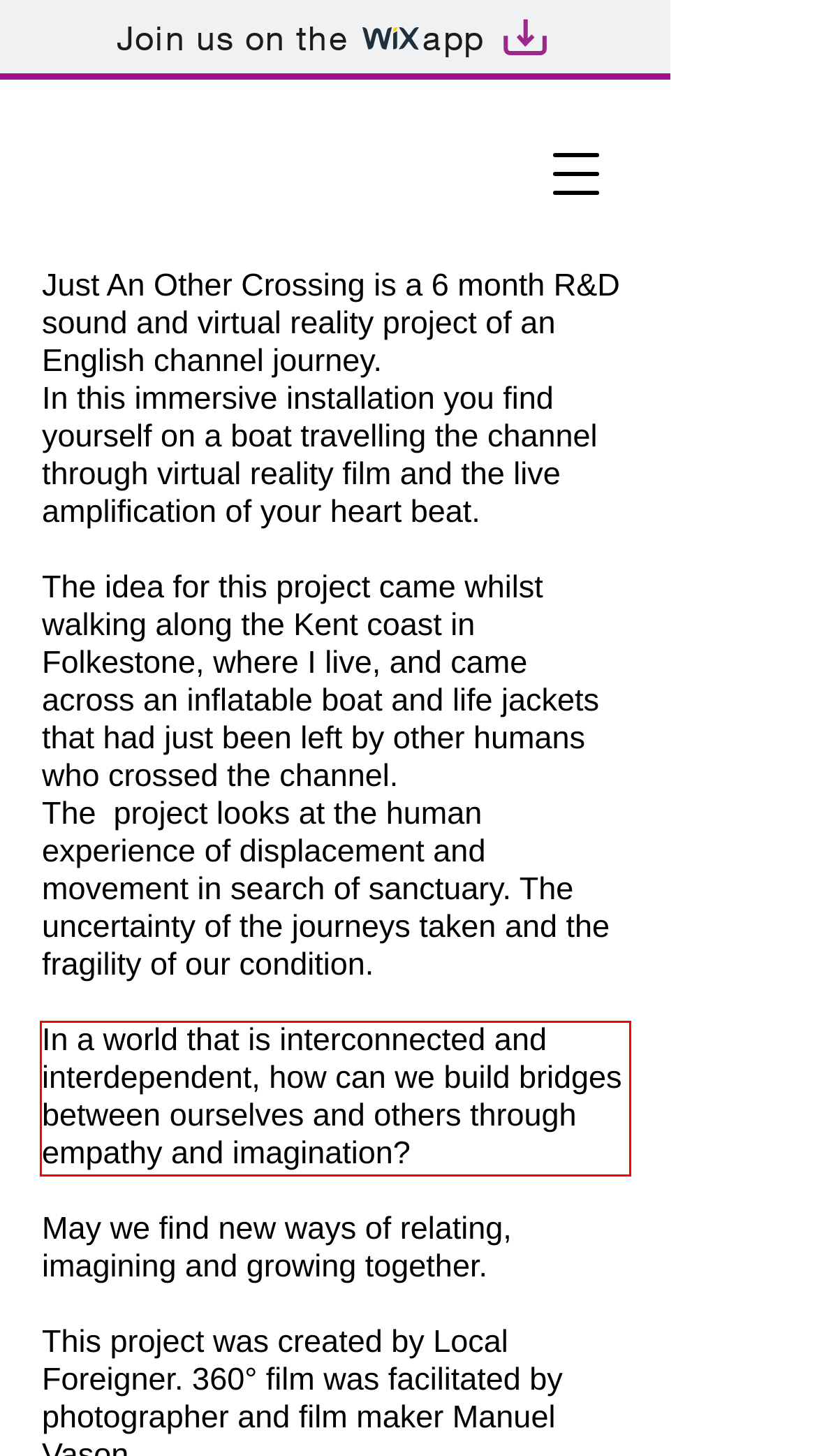Please look at the screenshot provided and find the red bounding box. Extract the text content contained within this bounding box.

In a world that is interconnected and interdependent, how can we build bridges between ourselves and others through empathy and imagination?